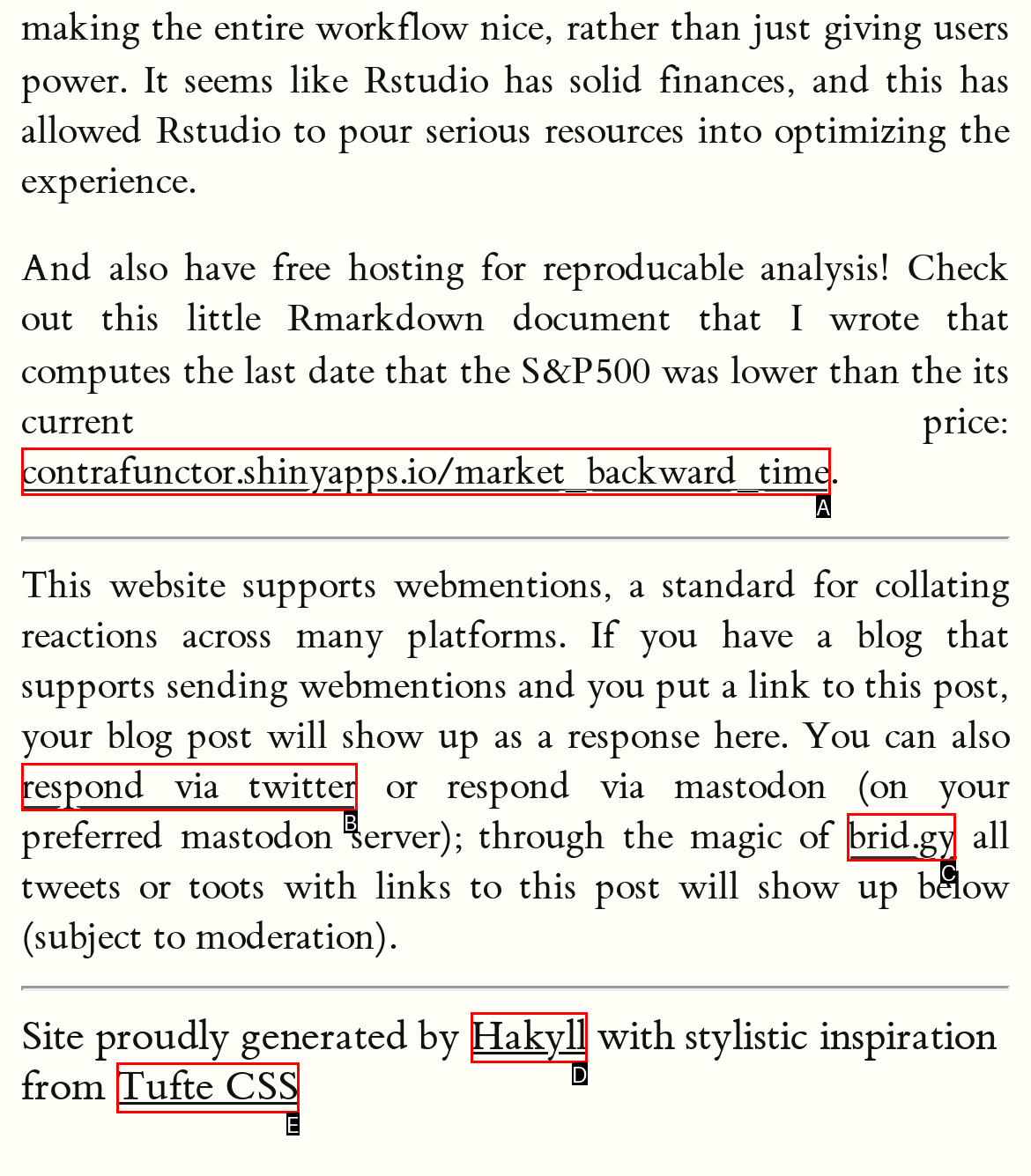Determine which option matches the element description: Tufte CSS
Answer using the letter of the correct option.

E